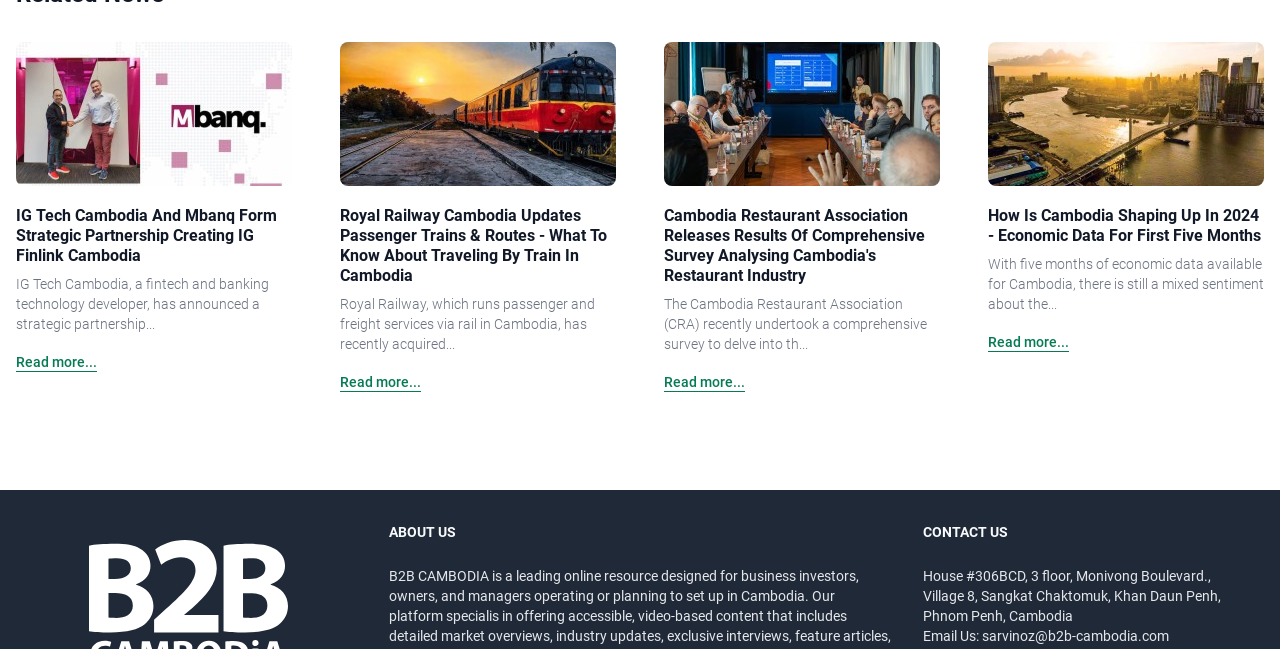What is the contact email address?
Using the visual information from the image, give a one-word or short-phrase answer.

sarvinoz@b2b-cambodia.com